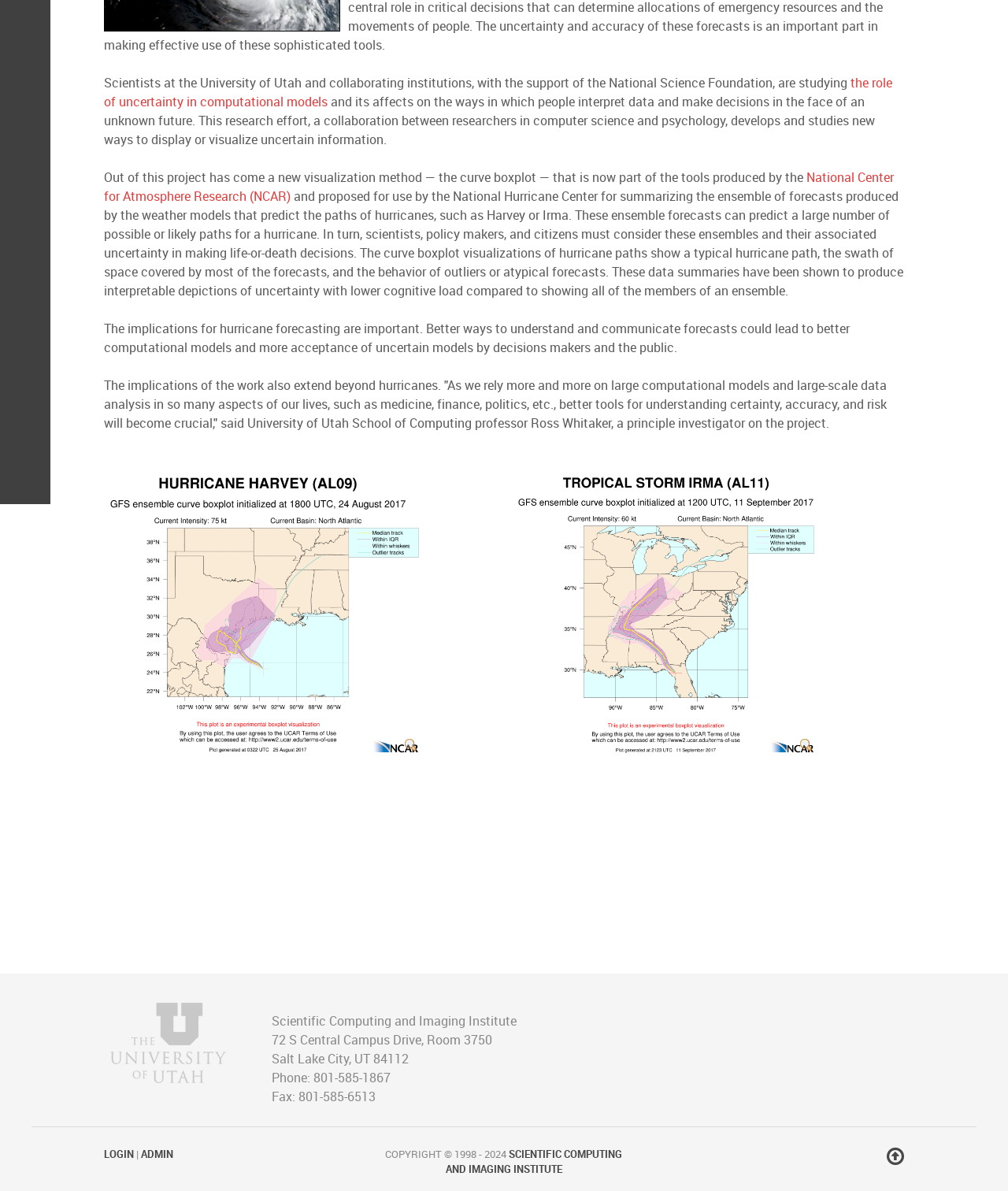Provide the bounding box coordinates of the HTML element this sentence describes: "Login". The bounding box coordinates consist of four float numbers between 0 and 1, i.e., [left, top, right, bottom].

[0.103, 0.964, 0.133, 0.974]